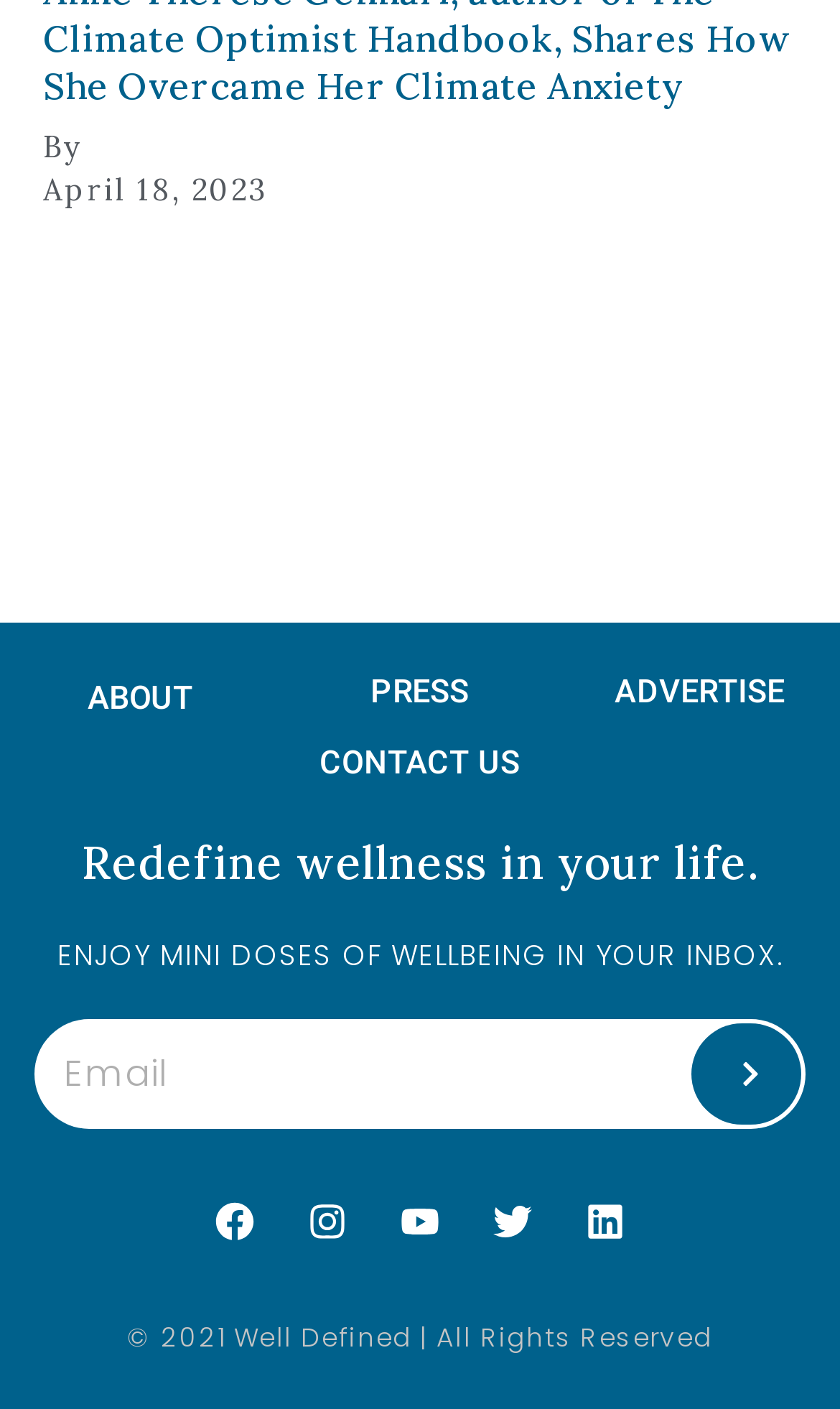Could you indicate the bounding box coordinates of the region to click in order to complete this instruction: "Contact US".

[0.381, 0.528, 0.619, 0.555]